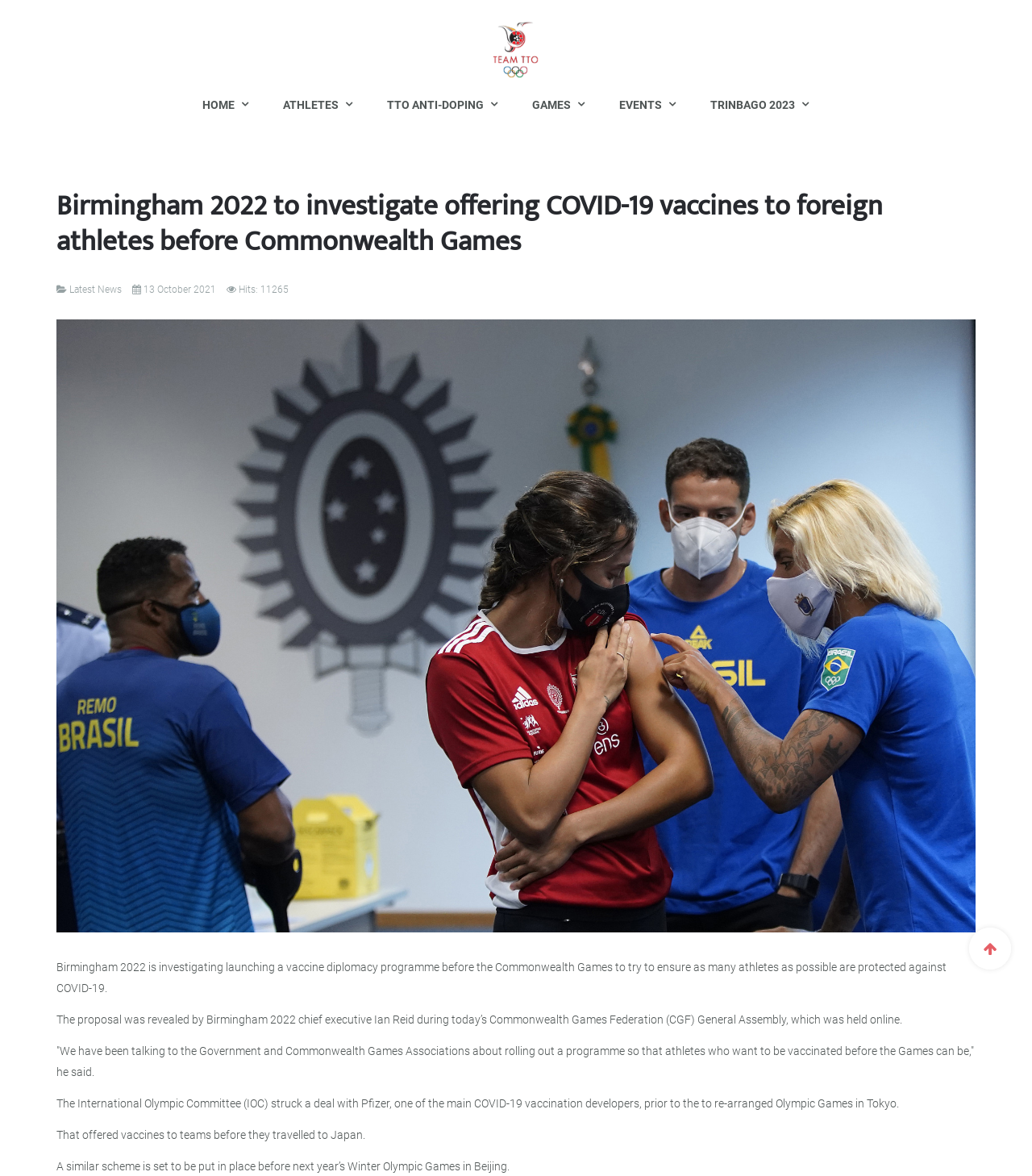Please provide a detailed answer to the question below by examining the image:
How many hits does the latest news have?

The number of hits of the latest news can be found in the description list detail, where it says 'Hits: 11265'.